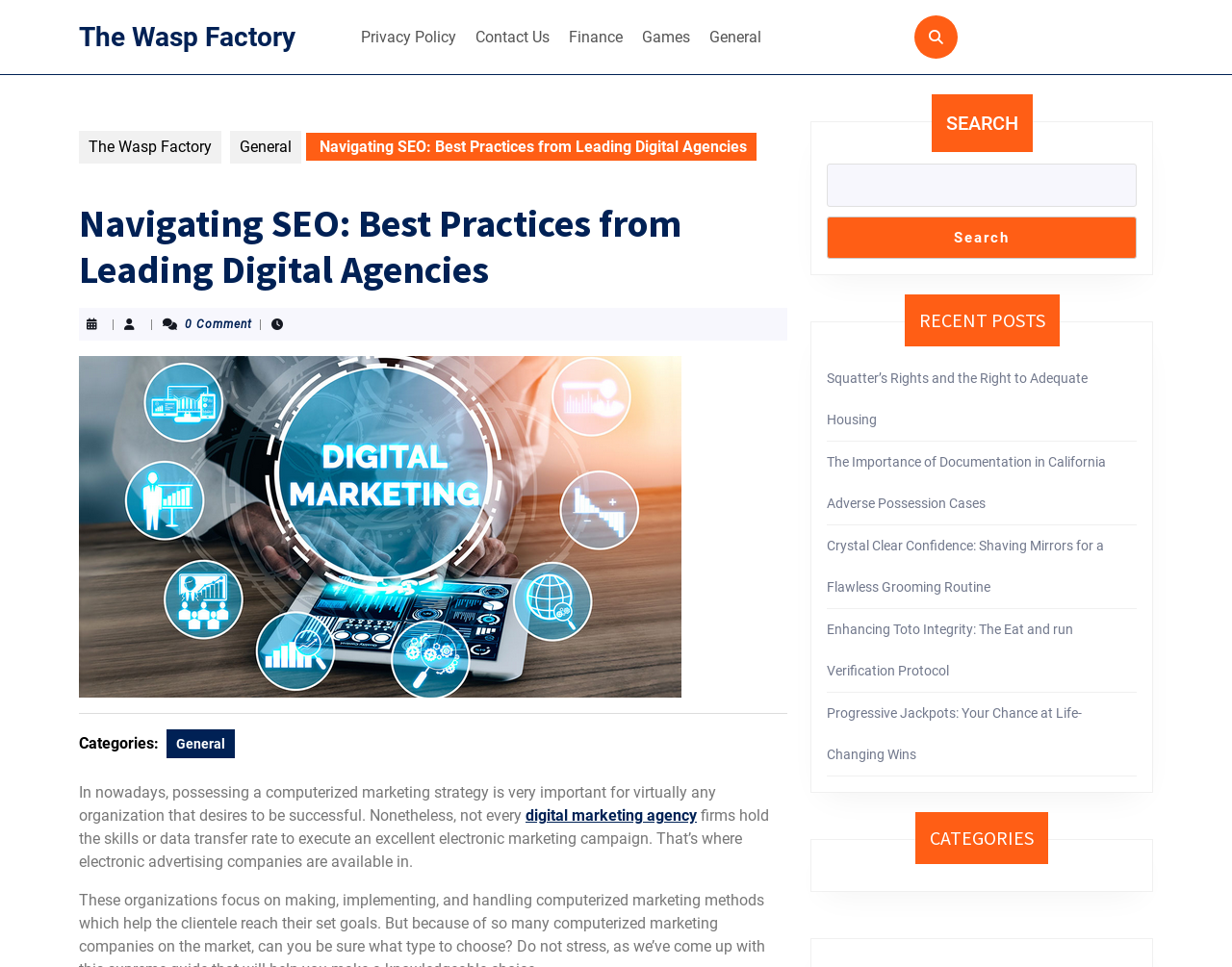Could you determine the bounding box coordinates of the clickable element to complete the instruction: "Read the 'Navigating SEO: Best Practices from Leading Digital Agencies' post"? Provide the coordinates as four float numbers between 0 and 1, i.e., [left, top, right, bottom].

[0.256, 0.142, 0.606, 0.161]